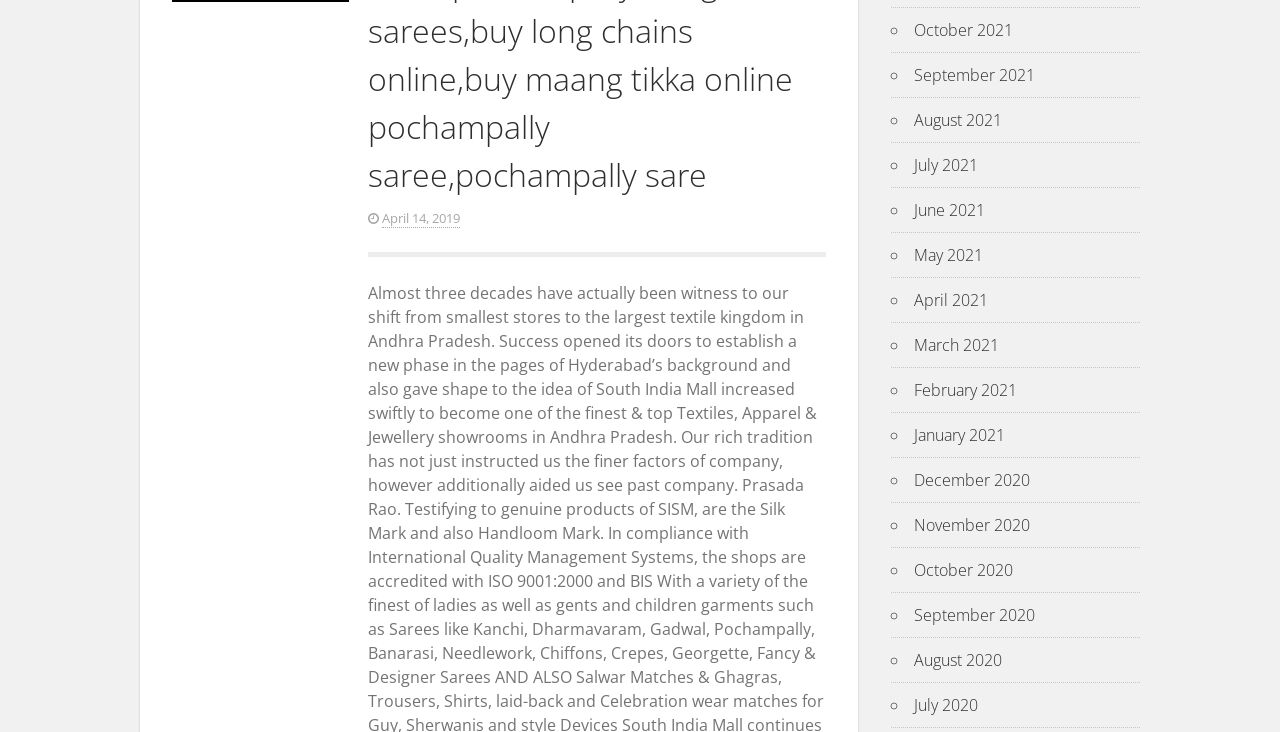Given the content of the image, can you provide a detailed answer to the question?
How many links are there on the page?

I counted the number of links on the page, each corresponding to a month, and found 24 links in total.